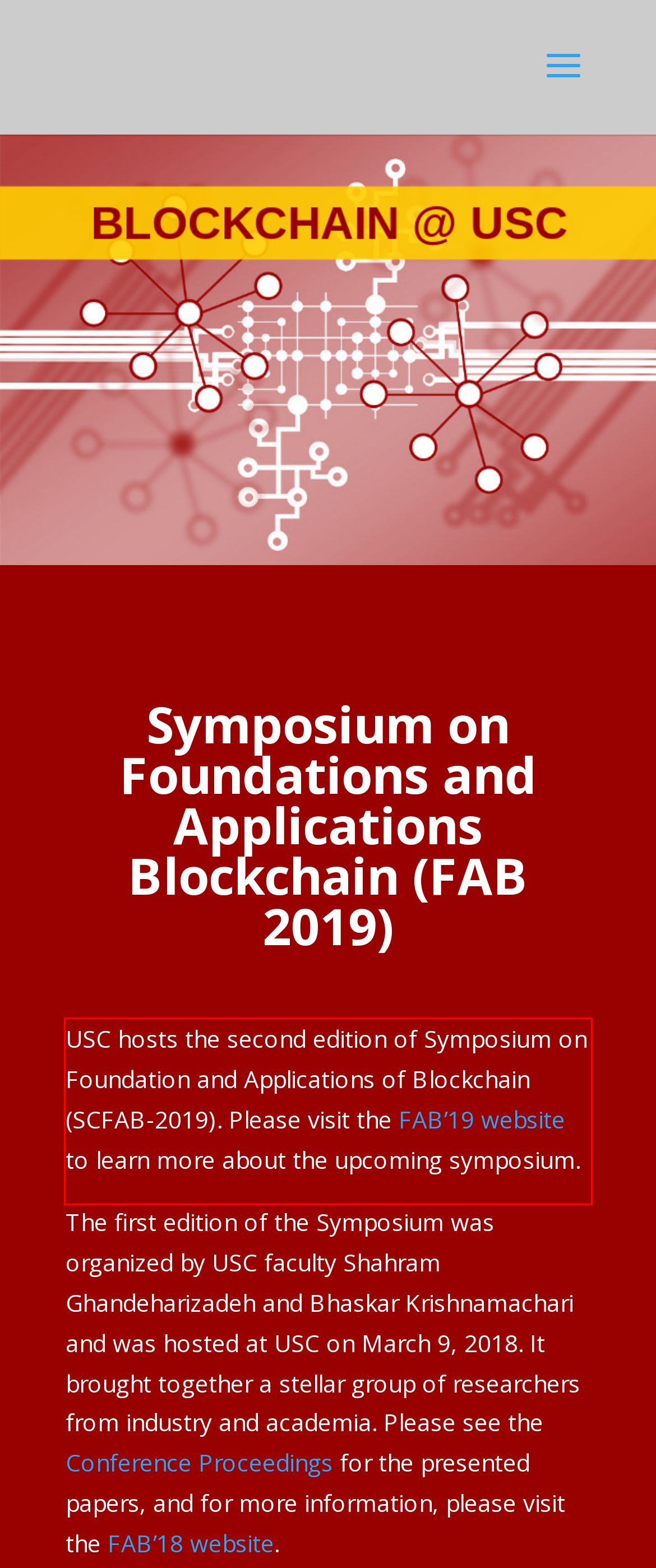Look at the provided screenshot of the webpage and perform OCR on the text within the red bounding box.

USC hosts the second edition of Symposium on Foundation and Applications of Blockchain (SCFAB-2019). Please visit the FAB’19 website to learn more about the upcoming symposium.